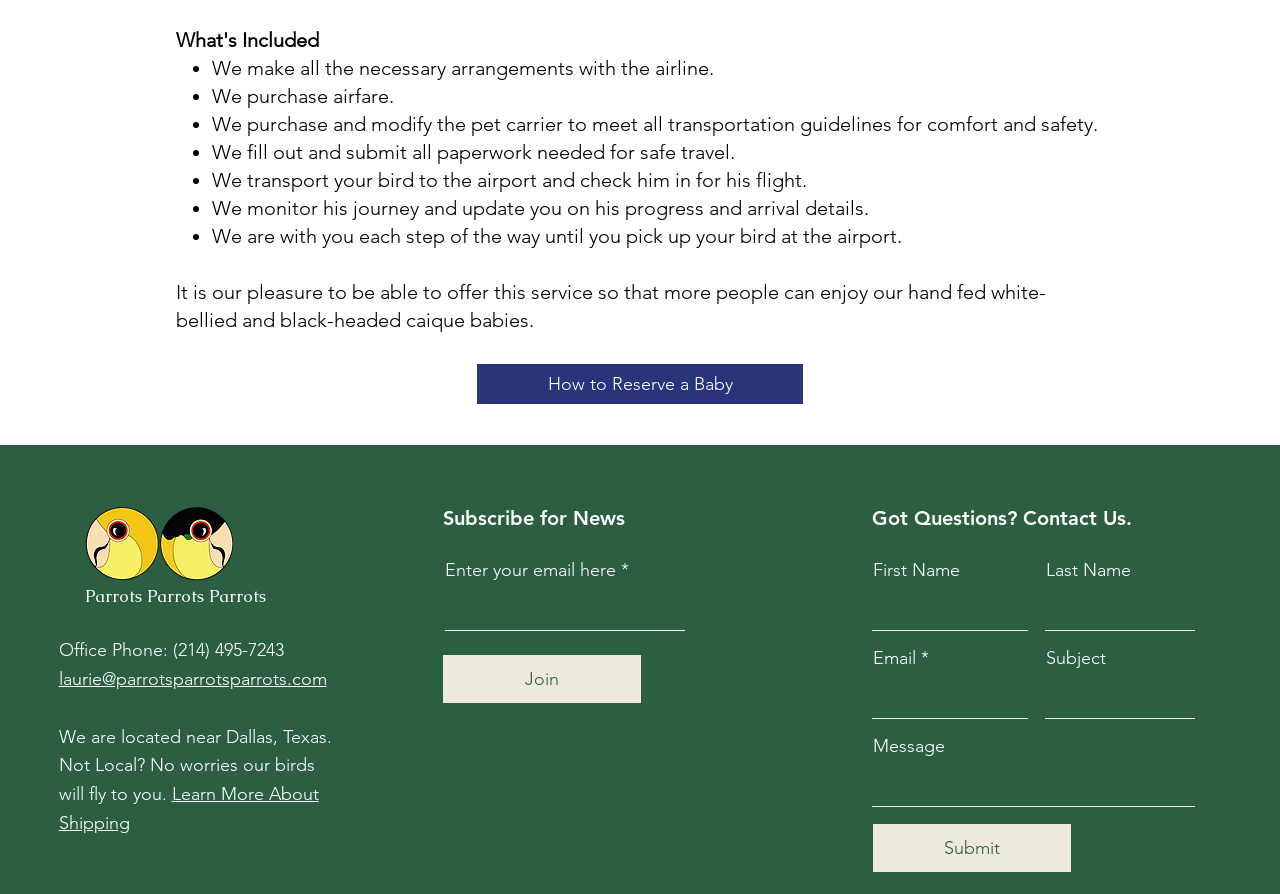Please provide a comprehensive answer to the question below using the information from the image: What is the contact information provided on the webpage?

The webpage provides contact information, including a phone number, (214) 495-7243, and an email address, laurie@parrotsparrotsparrots.com. This information is located at the bottom of the webpage.